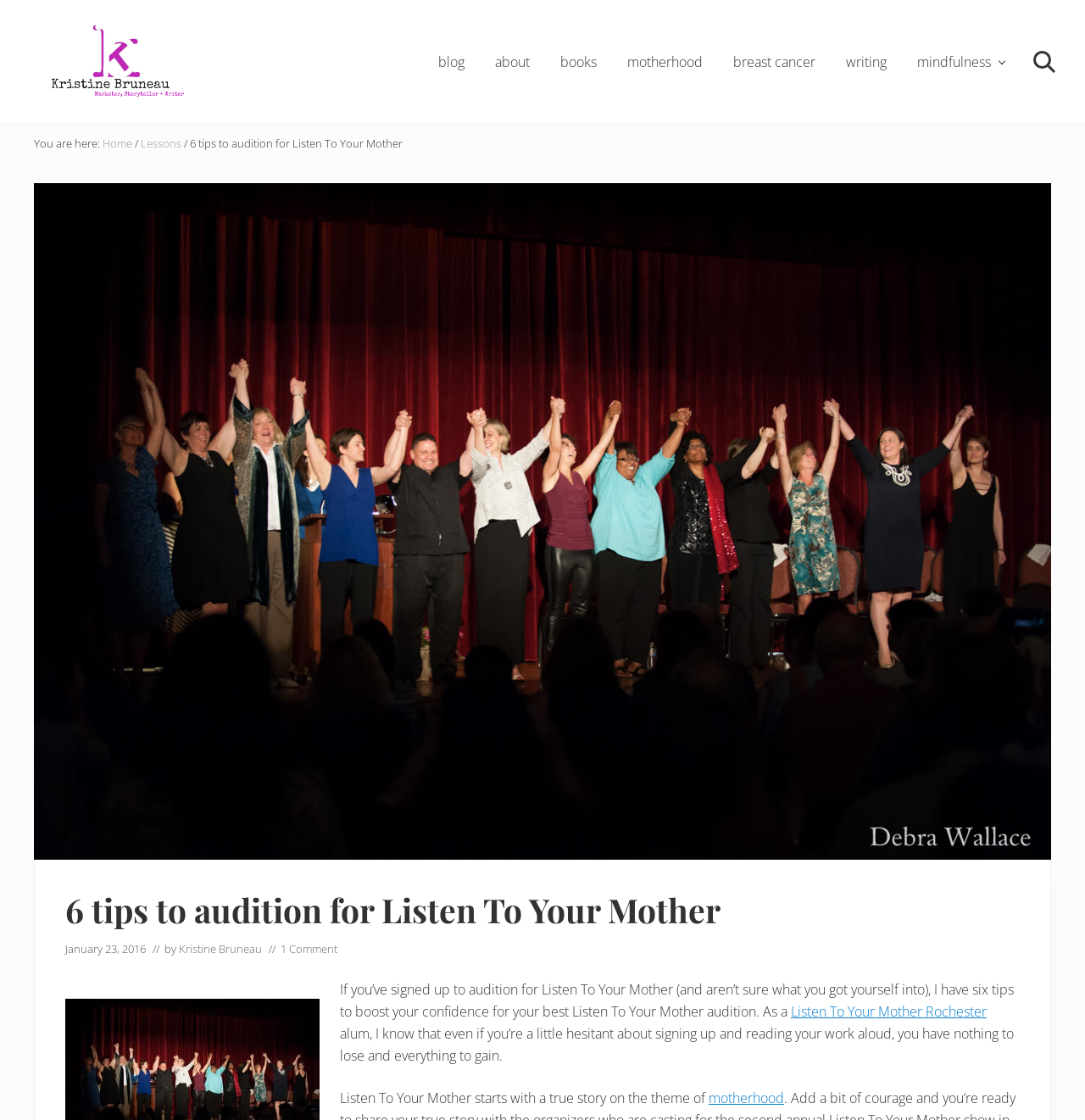Determine which piece of text is the heading of the webpage and provide it.

6 tips to audition for Listen To Your Mother